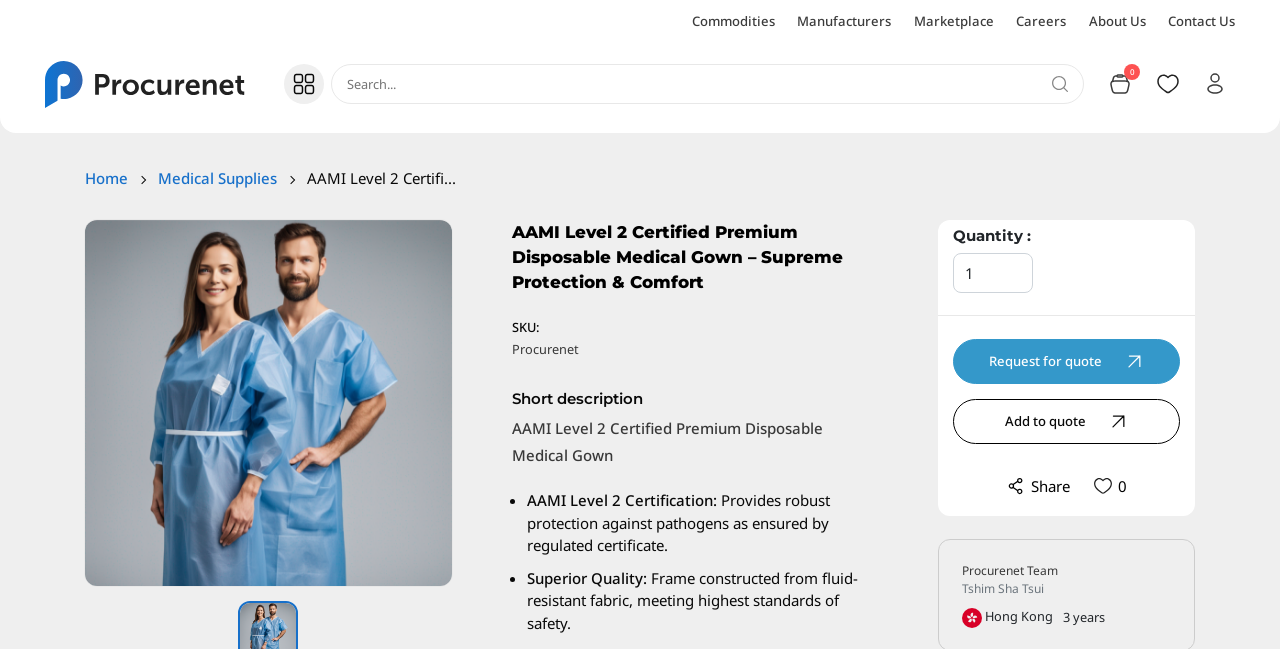What is the main title displayed on this webpage?

AAMI Level 2 Certified Premium Disposable Medical Gown – Supreme Protection & Comfort